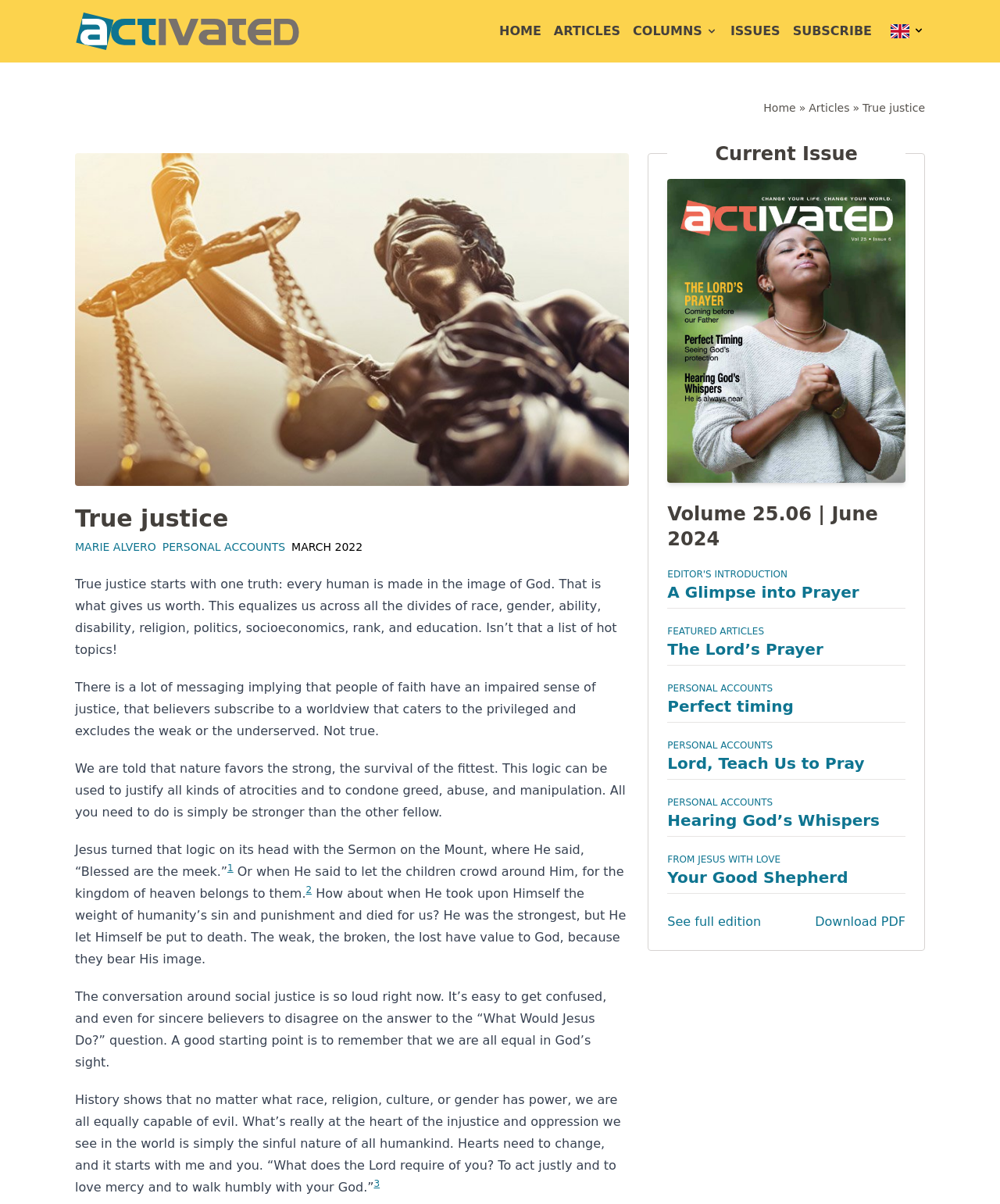Please predict the bounding box coordinates of the element's region where a click is necessary to complete the following instruction: "View the 'Current Issue'". The coordinates should be represented by four float numbers between 0 and 1, i.e., [left, top, right, bottom].

[0.667, 0.117, 0.905, 0.138]